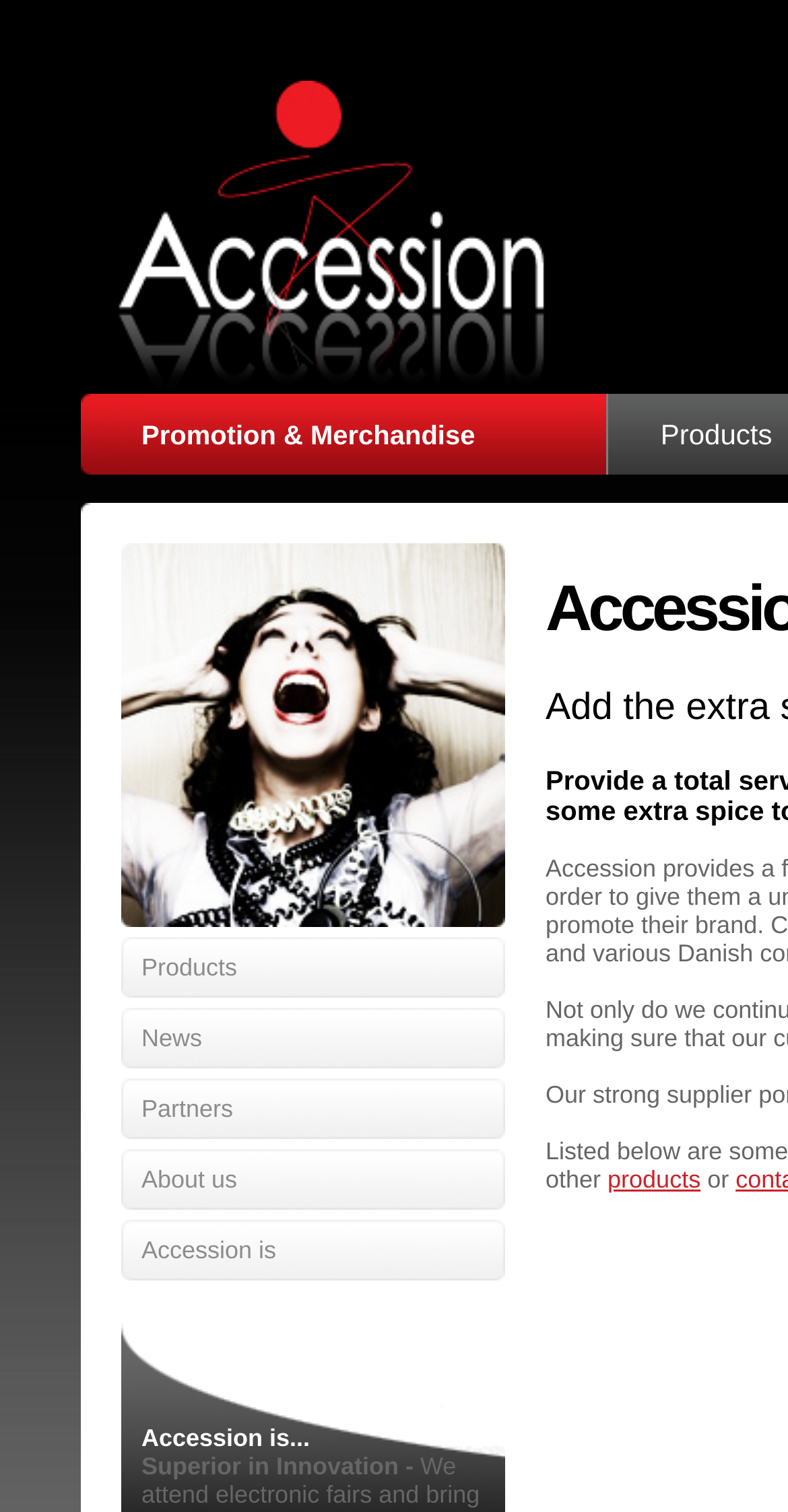Please locate the bounding box coordinates of the element that should be clicked to achieve the given instruction: "Read News".

[0.179, 0.677, 0.256, 0.696]